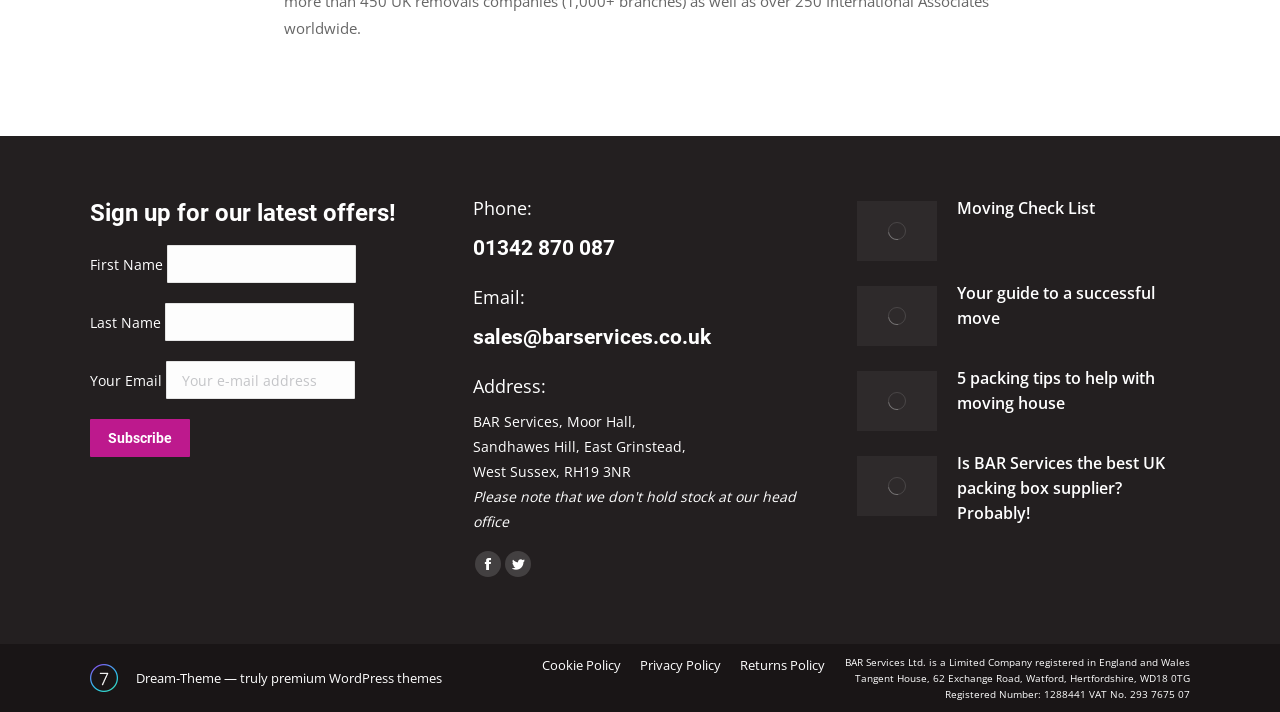Find and provide the bounding box coordinates for the UI element described with: "parent_node: Last Name name="LNAME"".

[0.129, 0.426, 0.277, 0.479]